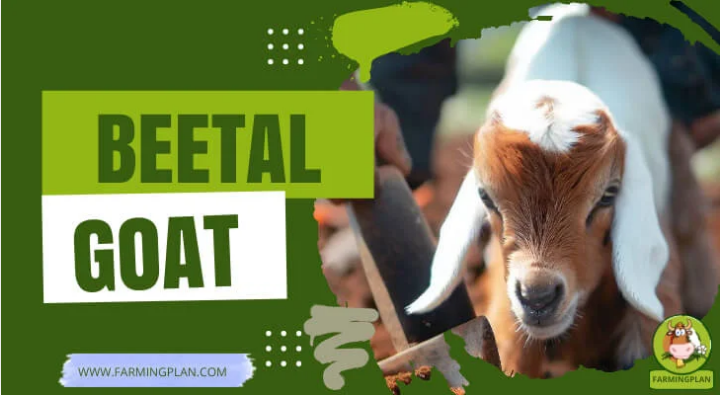Answer succinctly with a single word or phrase:
What is the significance of the Beetal goat breed?

hardiness and adaptability